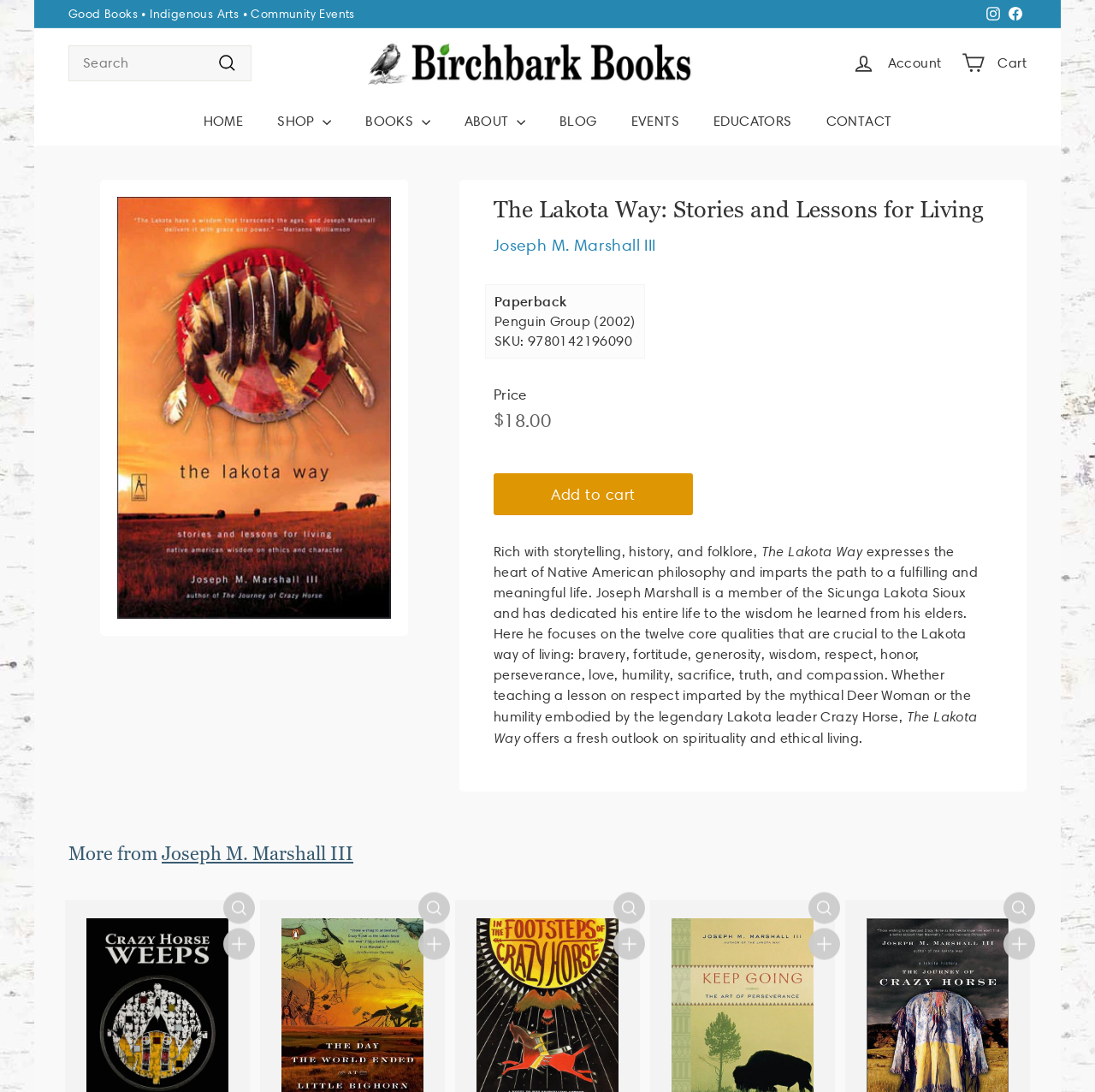What is the type of the book?
Deliver a detailed and extensive answer to the question.

I found the answer by looking at the static text element with the text 'Paperback' which is located near the book description.